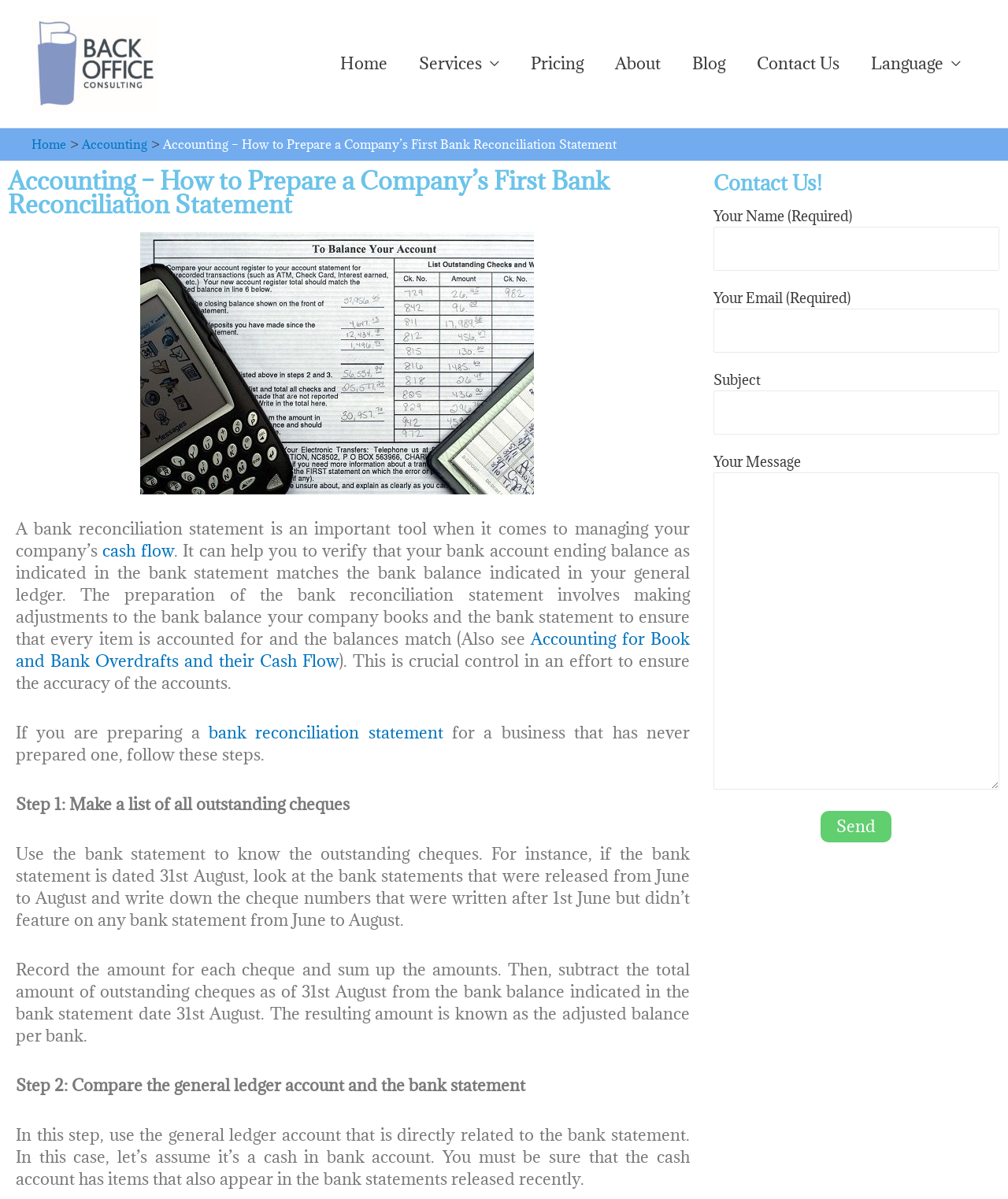Point out the bounding box coordinates of the section to click in order to follow this instruction: "Read the 'Accounting – How to Prepare a Company’s First Bank Reconciliation Statement' heading".

[0.008, 0.141, 0.692, 0.181]